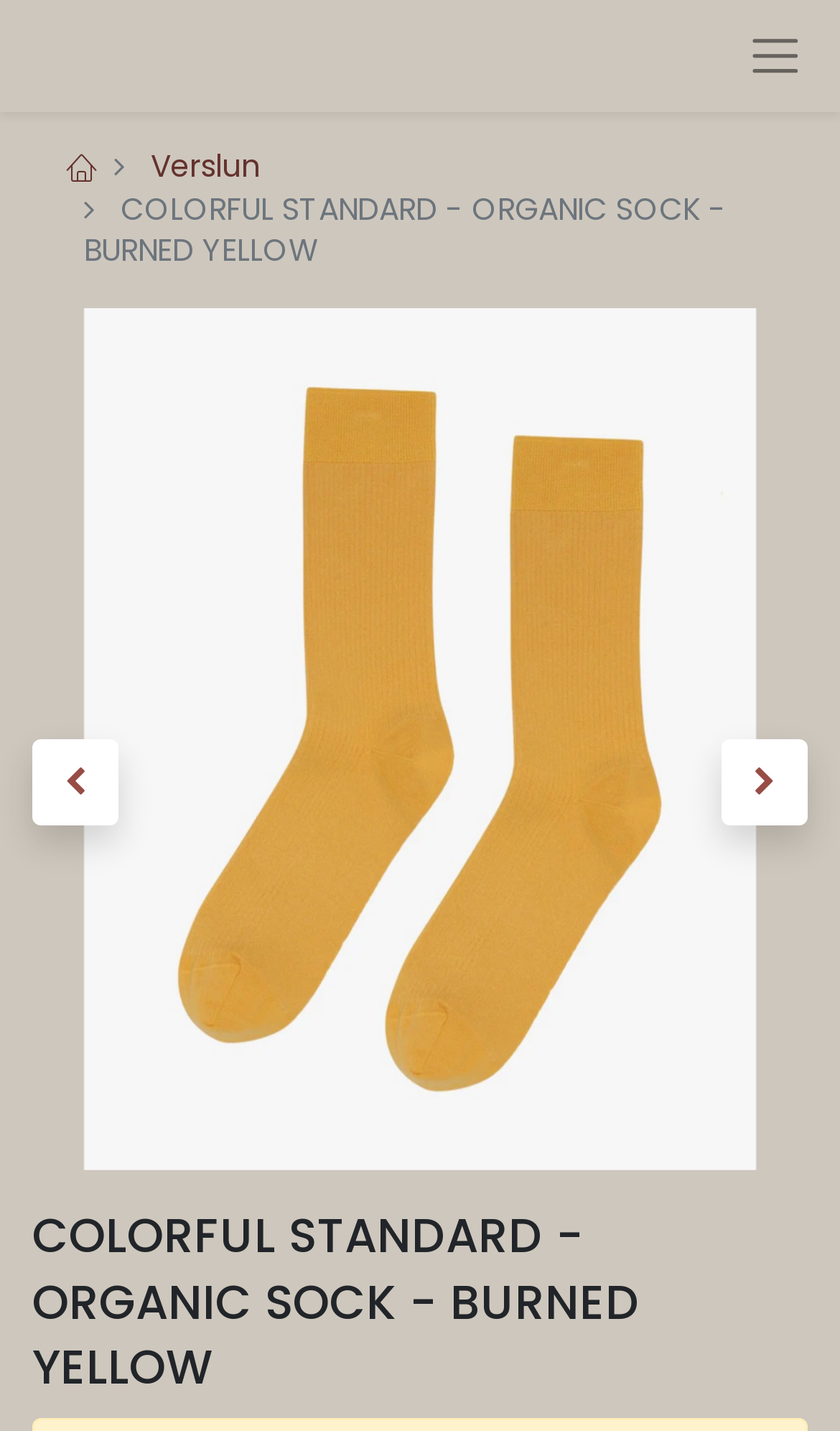What is the color of the sock?
Using the image as a reference, answer the question in detail.

The webpage has an image of a sock, and the text 'COLORFUL STANDARD - ORGANIC SOCK - BURNED YELLOW' is present, which suggests that the color of the sock is Burned Yellow.